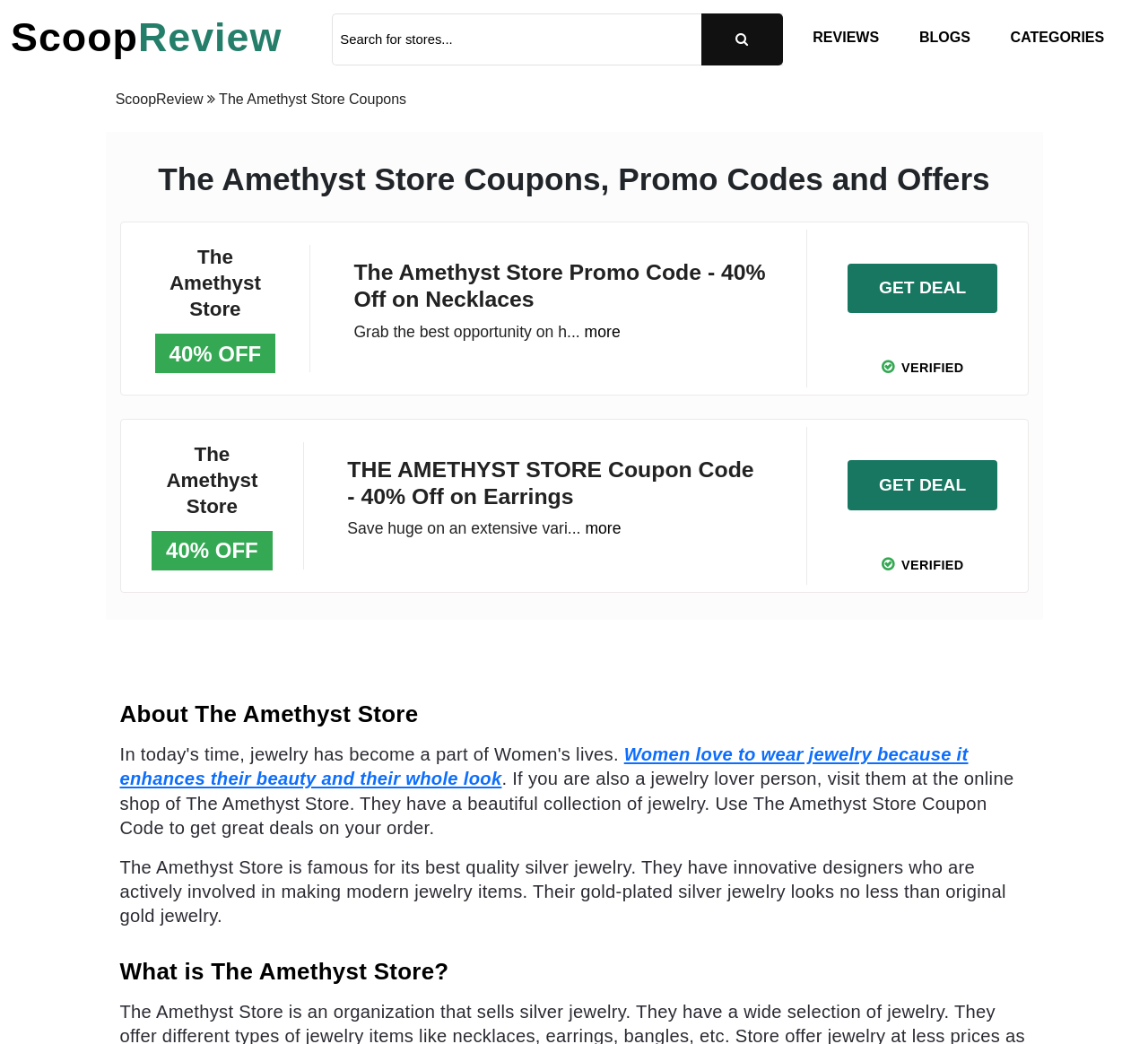Based on the image, please respond to the question with as much detail as possible:
What is the quality of The Amethyst Store's jewelry?

The webpage describes The Amethyst Store as 'famous for its best quality silver jewelry', implying that the store is known for offering high-quality jewelry products.